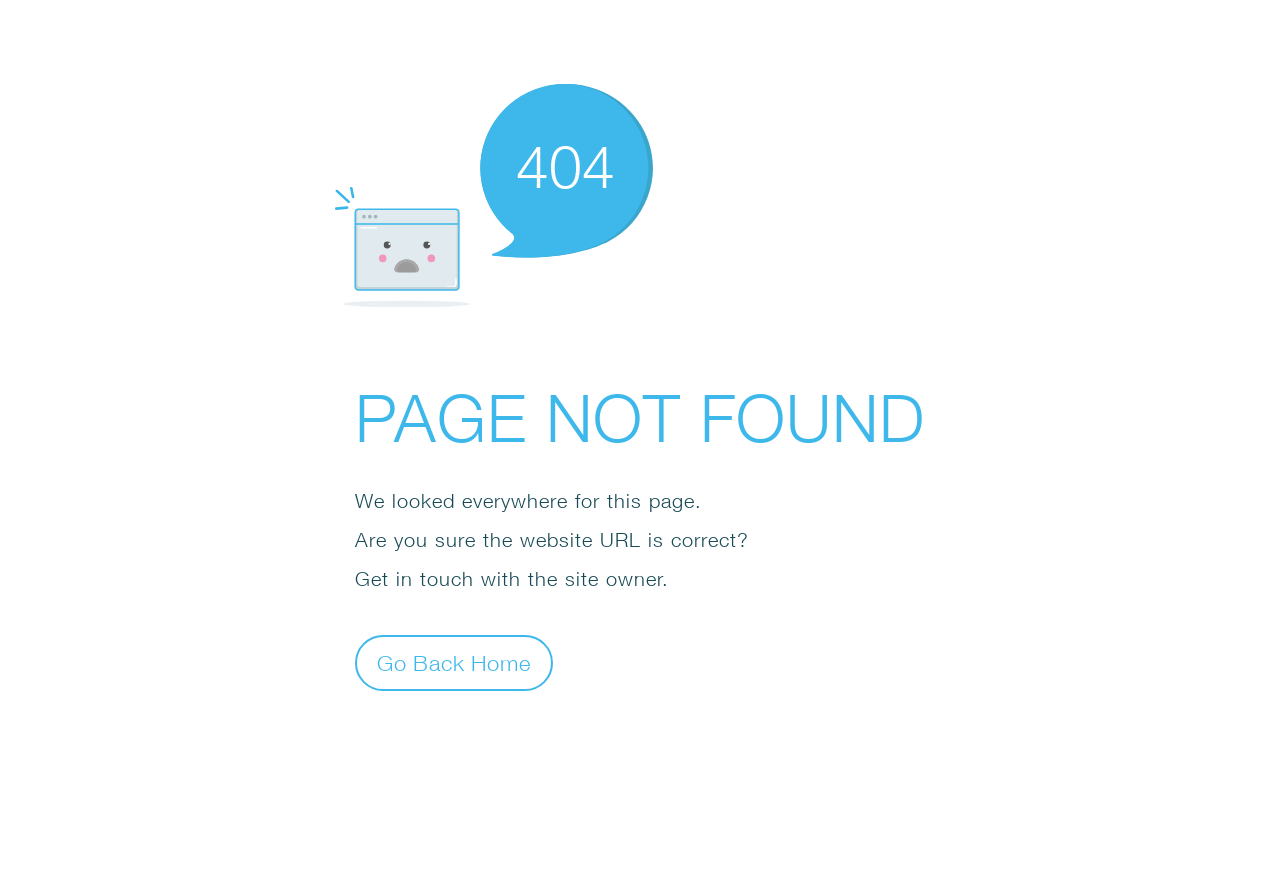Who can be contacted for assistance?
Look at the image and provide a detailed response to the question.

The static text 'Get in touch with the site owner' suggests that the site owner can be contacted for assistance, implying that they may be able to help resolve the error.